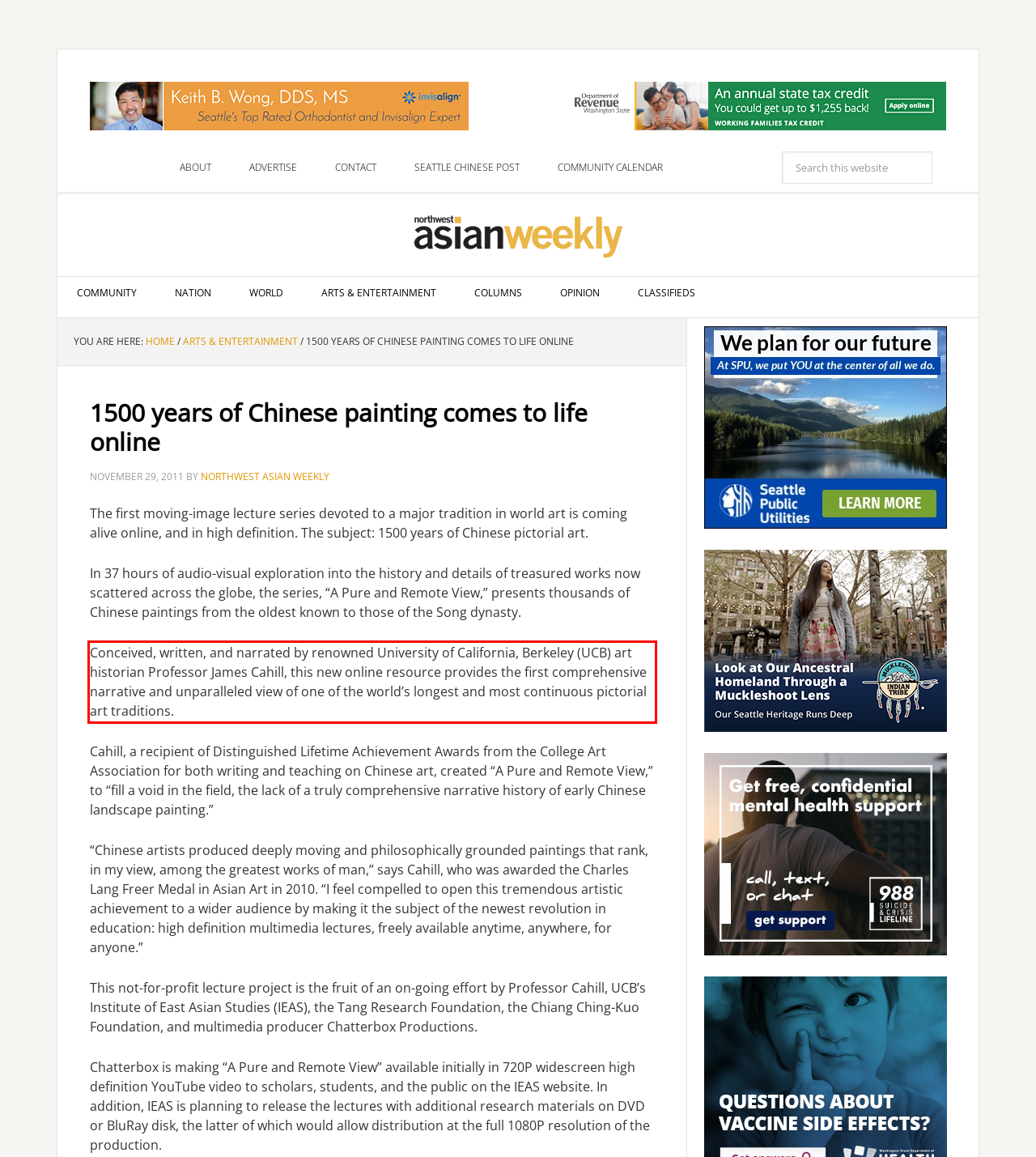Please take the screenshot of the webpage, find the red bounding box, and generate the text content that is within this red bounding box.

Conceived, written, and narrated by renowned University of California, Berkeley (UCB) art historian Professor James Cahill, this new online resource provides the first comprehensive narrative and unparalleled view of one of the world’s longest and most continuous pictorial art traditions.